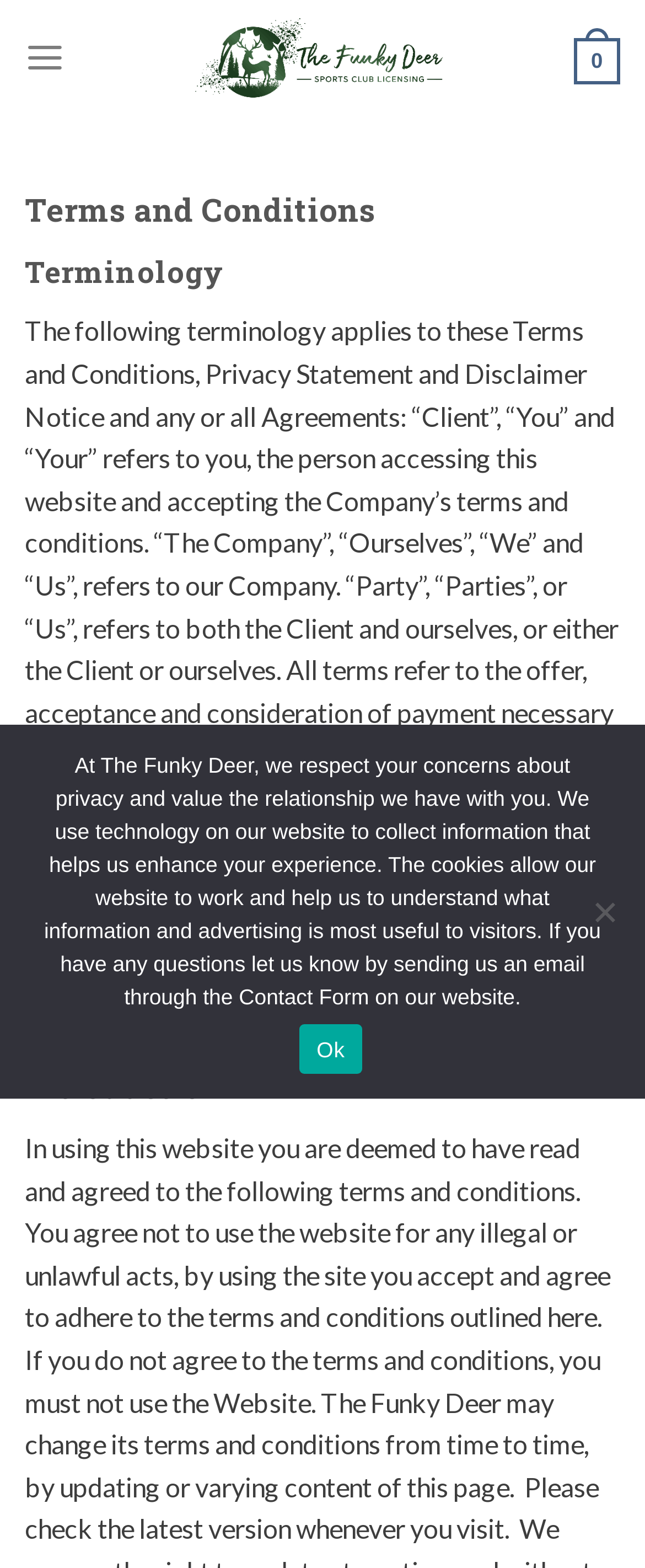Provide a short, one-word or phrase answer to the question below:
What is the law governing the agreements on this website?

English Law